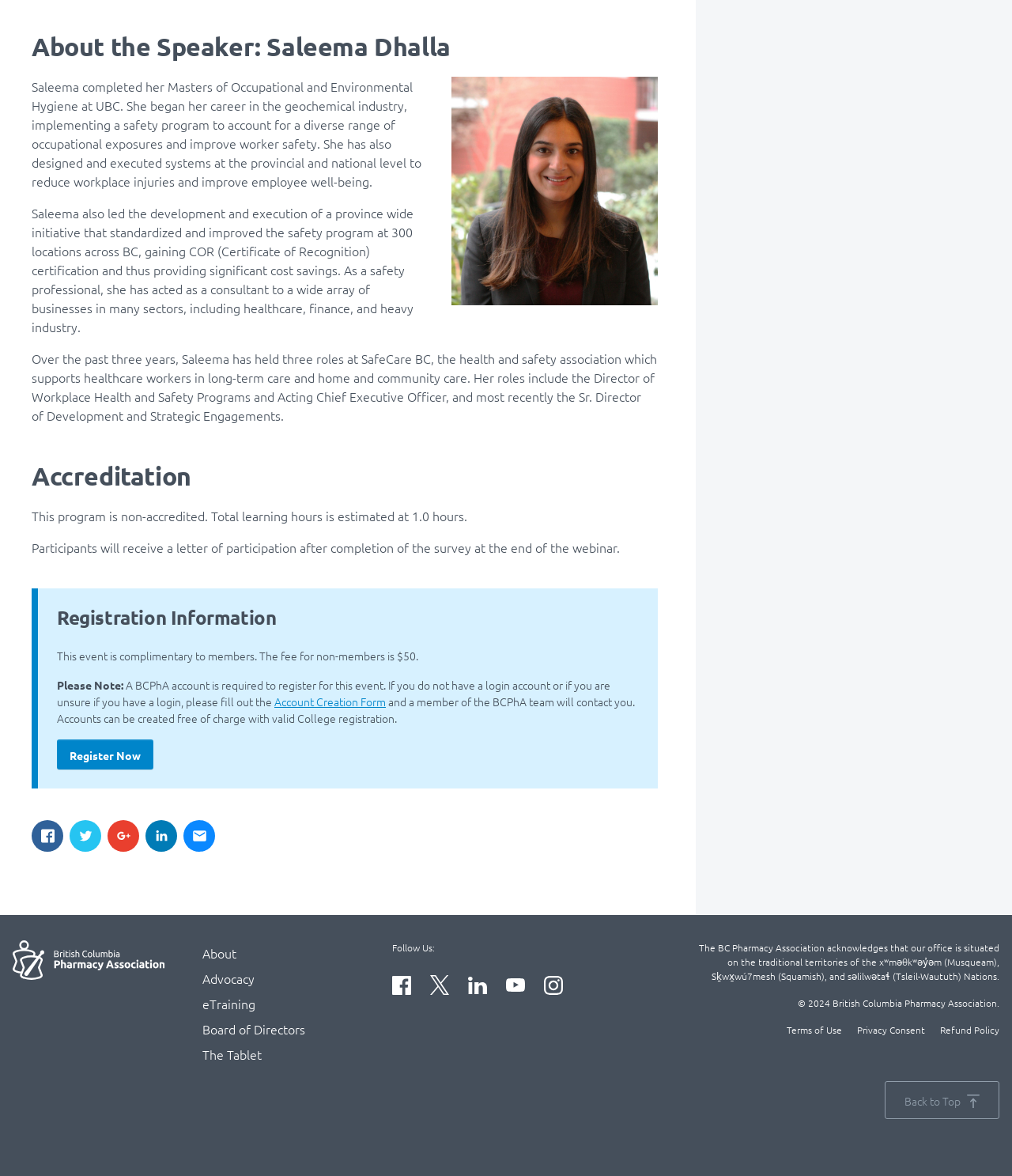Please provide the bounding box coordinates for the element that needs to be clicked to perform the instruction: "Create a BCPhA account". The coordinates must consist of four float numbers between 0 and 1, formatted as [left, top, right, bottom].

[0.271, 0.589, 0.381, 0.603]